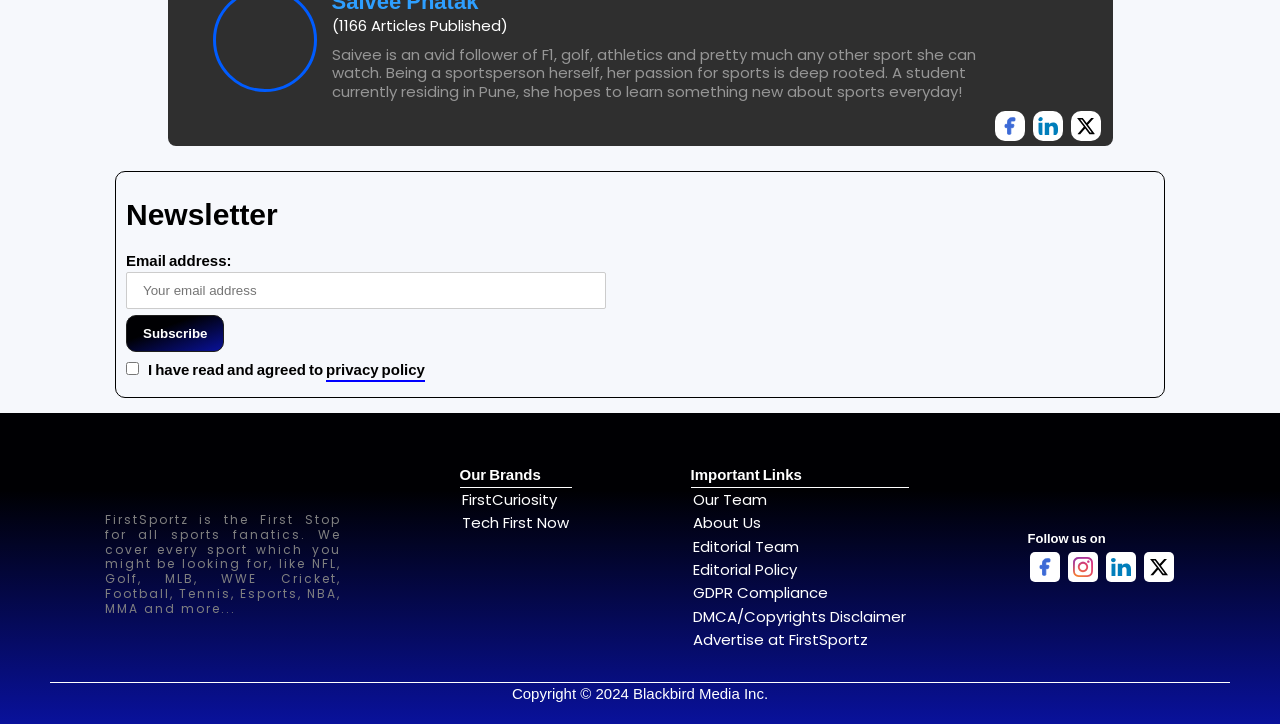Determine the bounding box coordinates of the region to click in order to accomplish the following instruction: "Read the privacy policy". Provide the coordinates as four float numbers between 0 and 1, specifically [left, top, right, bottom].

[0.255, 0.495, 0.332, 0.527]